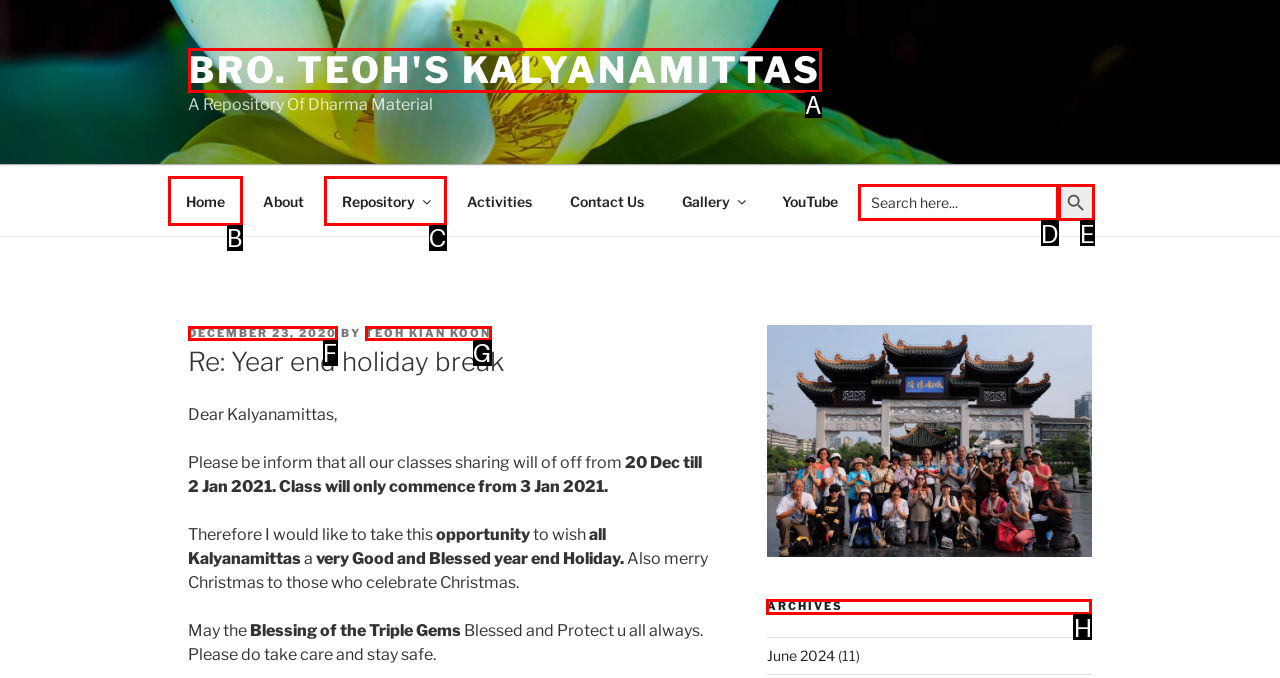Tell me which one HTML element I should click to complete this task: Check the 'ARCHIVES' Answer with the option's letter from the given choices directly.

H